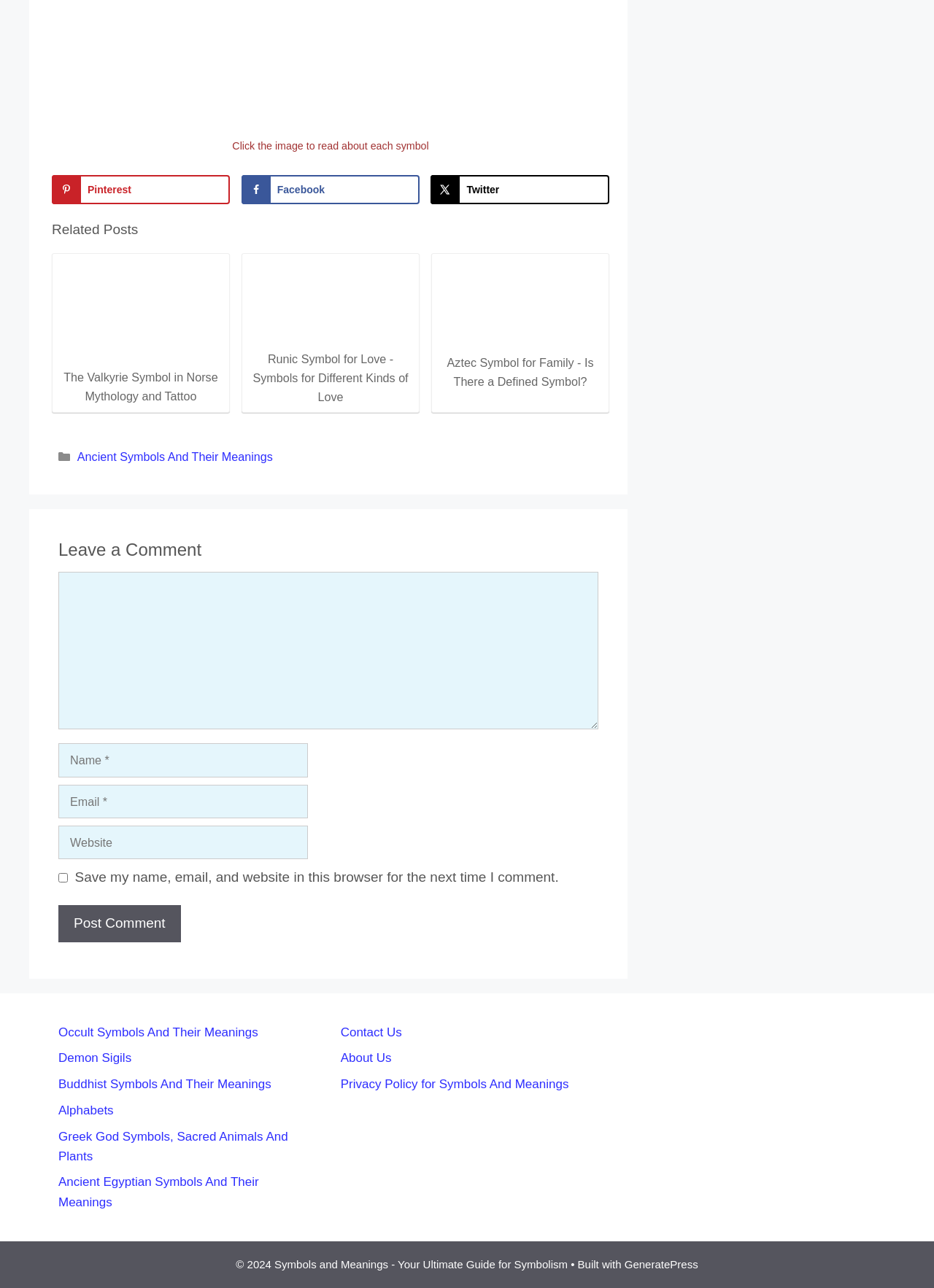Locate the bounding box coordinates of the element I should click to achieve the following instruction: "Share on Facebook".

[0.258, 0.136, 0.449, 0.159]